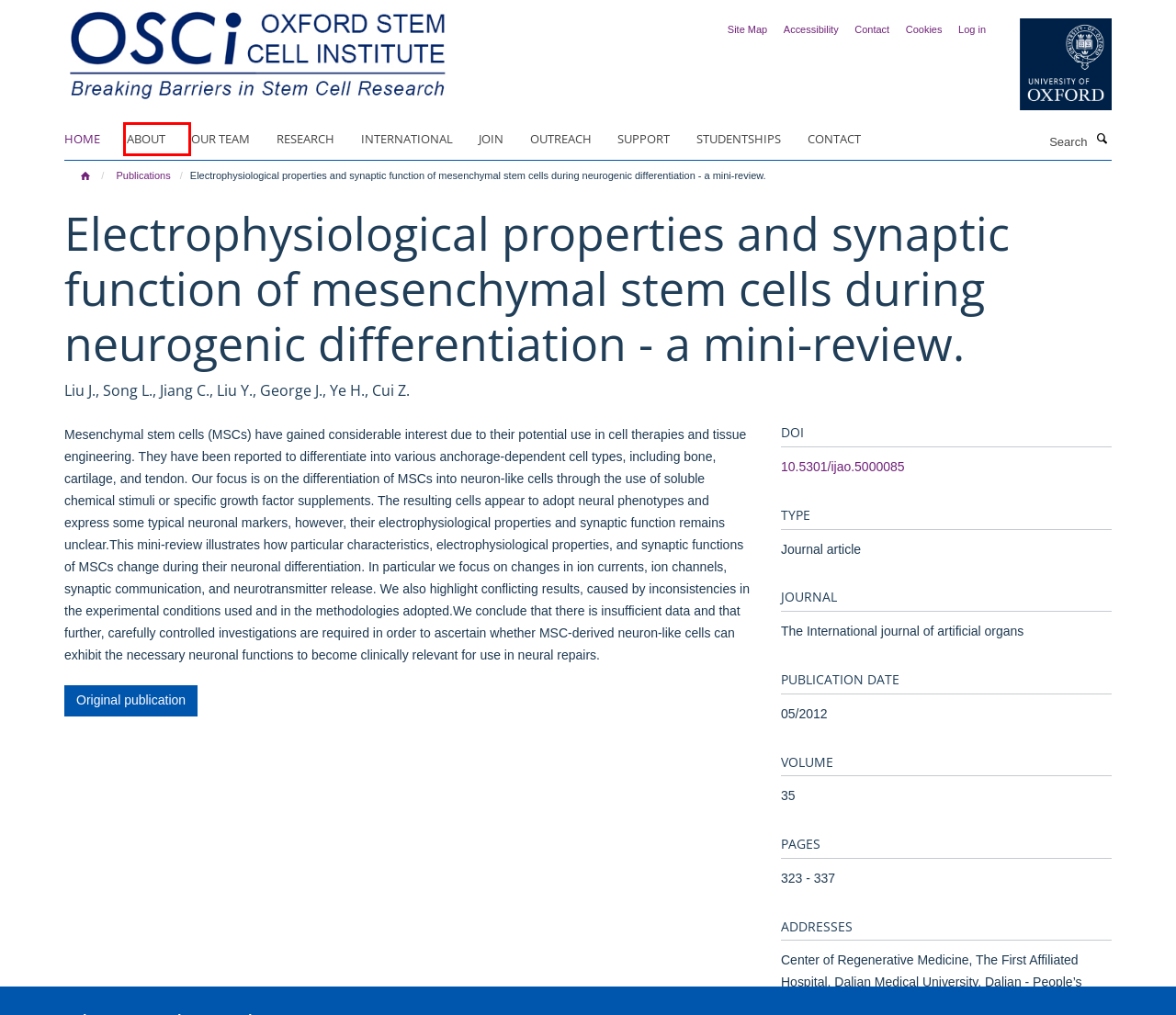A screenshot of a webpage is provided, featuring a red bounding box around a specific UI element. Identify the webpage description that most accurately reflects the new webpage after interacting with the selected element. Here are the candidates:
A. Vision — Oxford Stem Cell Institute
B. Our team — Oxford Stem Cell Institute
C. Accessibility — Oxford Stem Cell Institute
D. Oxford Stem Cell Institute Symposium 2023 — Oxford Stem Cell Institute
E. Outreach — Oxford Stem Cell Institute
F. Support — Oxford Stem Cell Institute
G. Research — Oxford Stem Cell Institute
H. Studentships — Oxford Stem Cell Institute

A